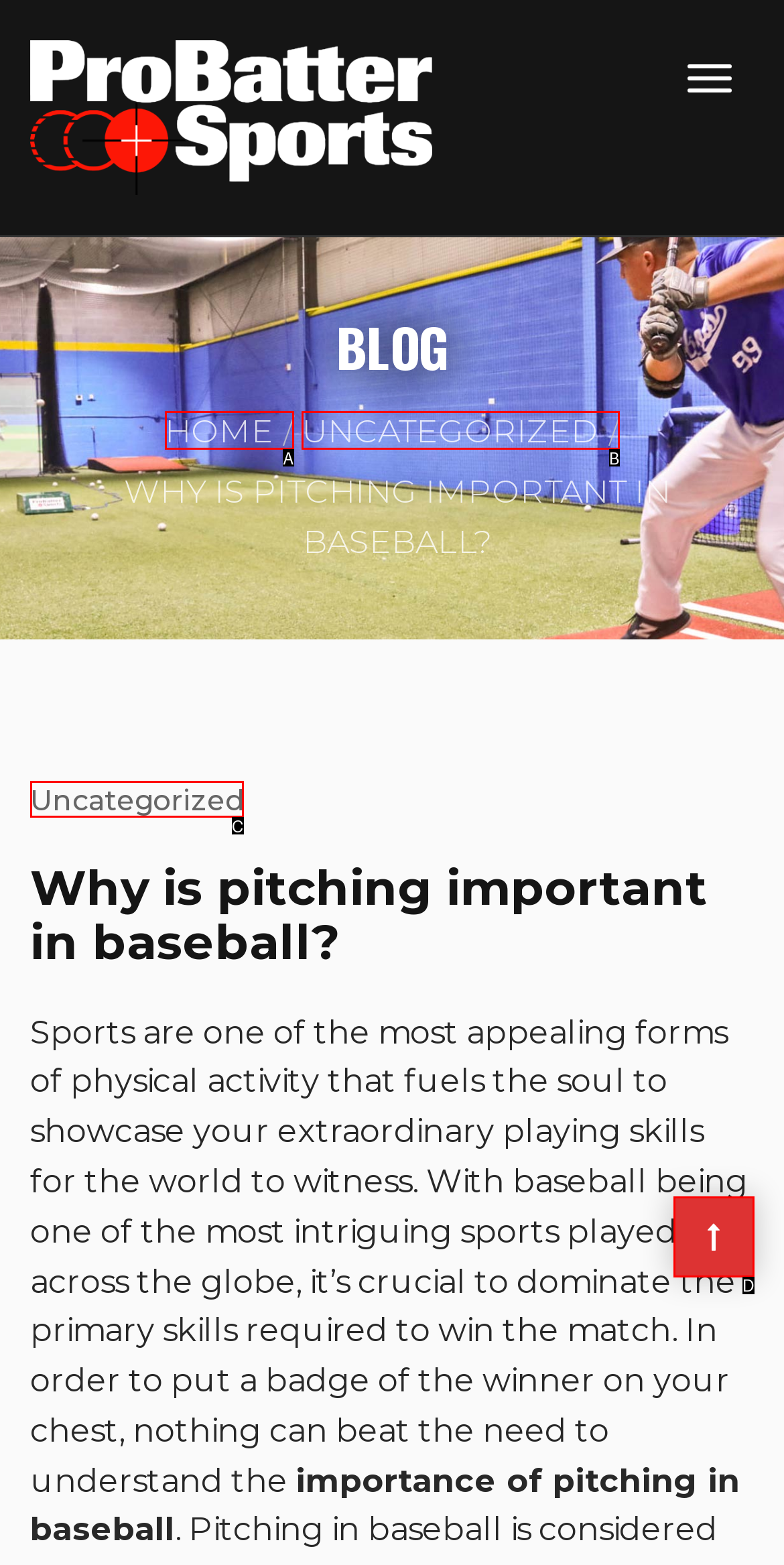Choose the HTML element that corresponds to the description: Uncategorized
Provide the answer by selecting the letter from the given choices.

C